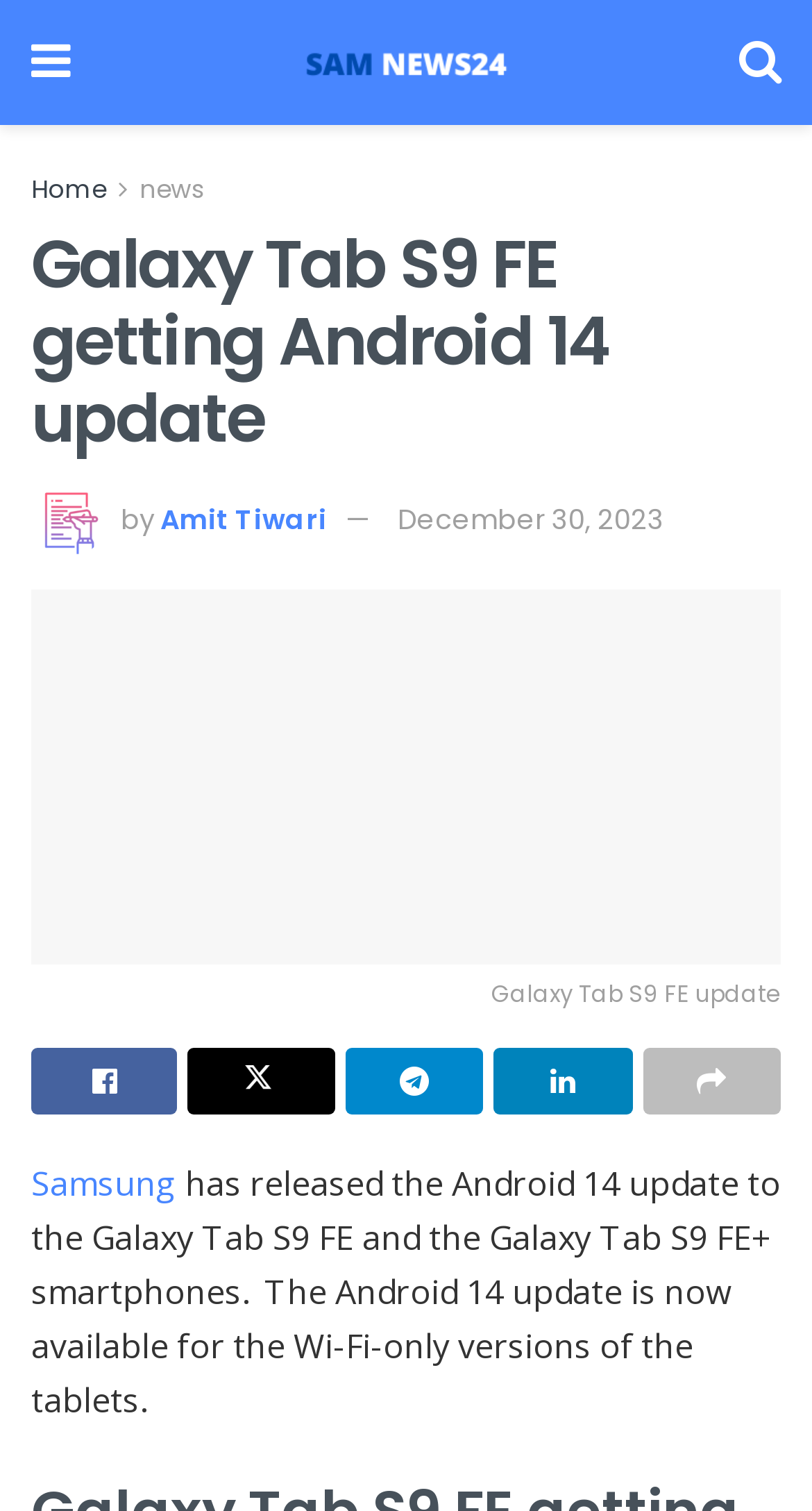Can you locate the main headline on this webpage and provide its text content?

Galaxy Tab S9 FE getting Android 14 update